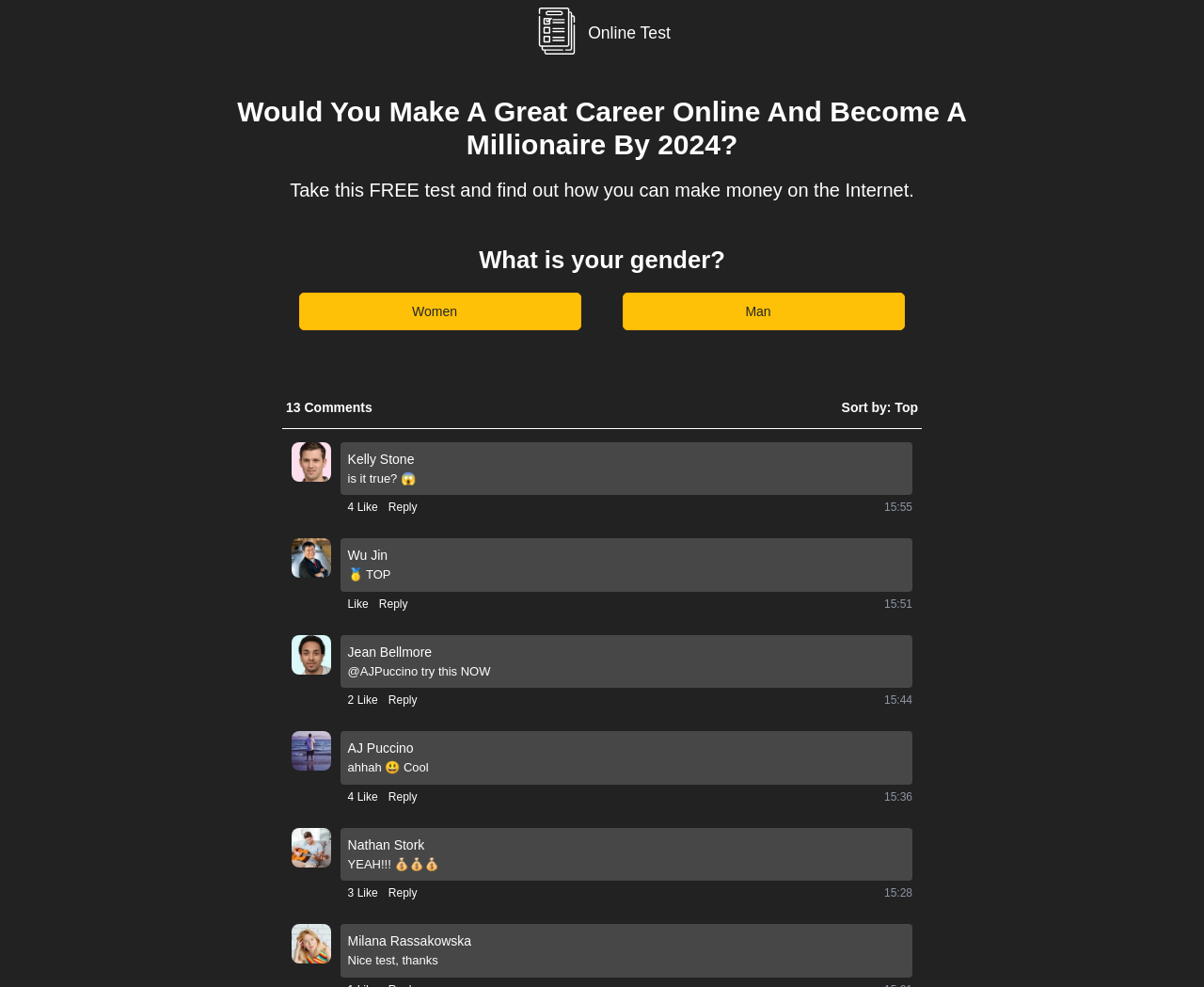Please determine the bounding box coordinates of the element's region to click in order to carry out the following instruction: "Click the 'Man' button". The coordinates should be four float numbers between 0 and 1, i.e., [left, top, right, bottom].

[0.517, 0.296, 0.752, 0.334]